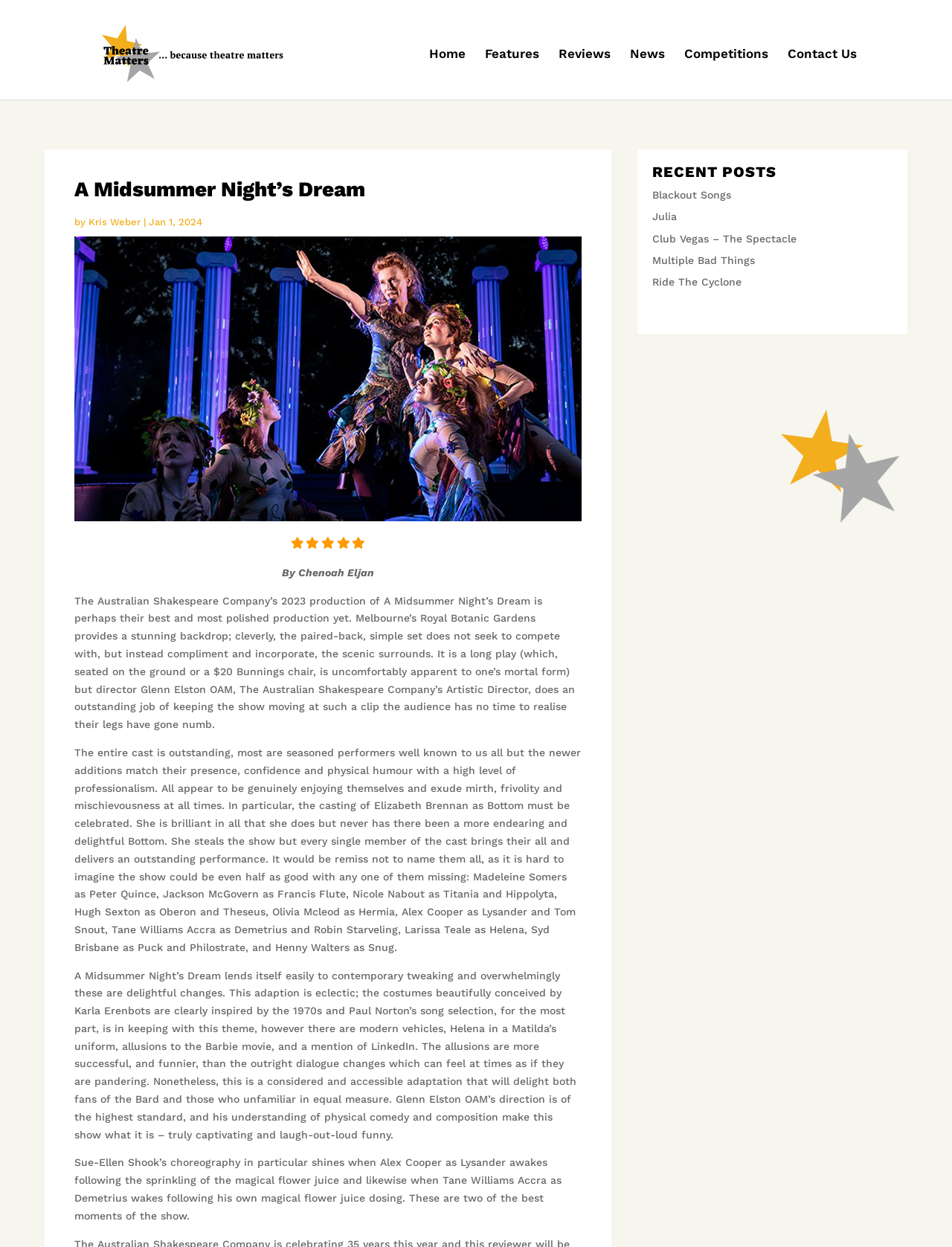Locate the coordinates of the bounding box for the clickable region that fulfills this instruction: "View the 'Features' section".

[0.509, 0.039, 0.566, 0.08]